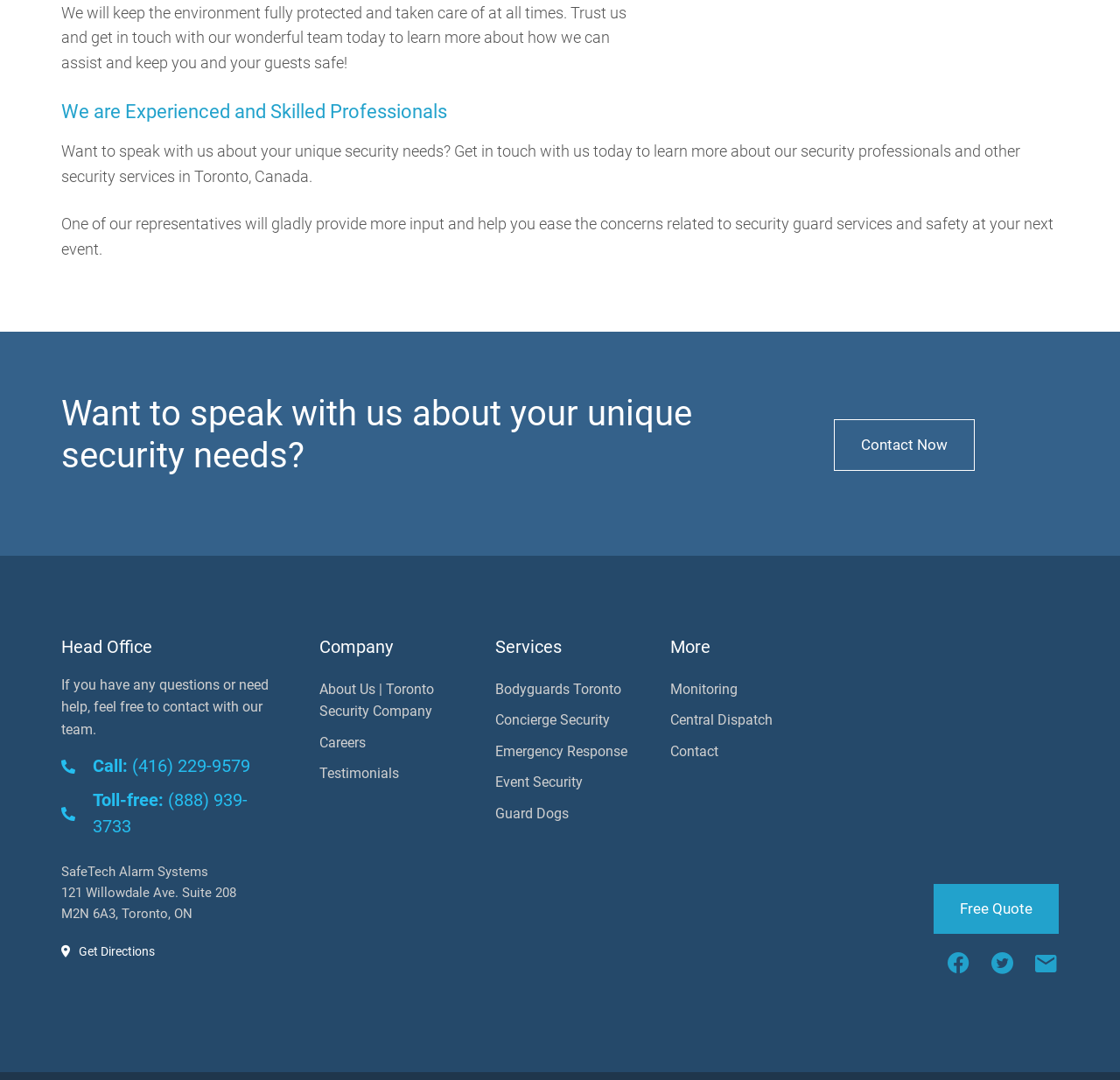What is the purpose of the 'Contact Now' button?
Relying on the image, give a concise answer in one word or a brief phrase.

To get in touch with the company